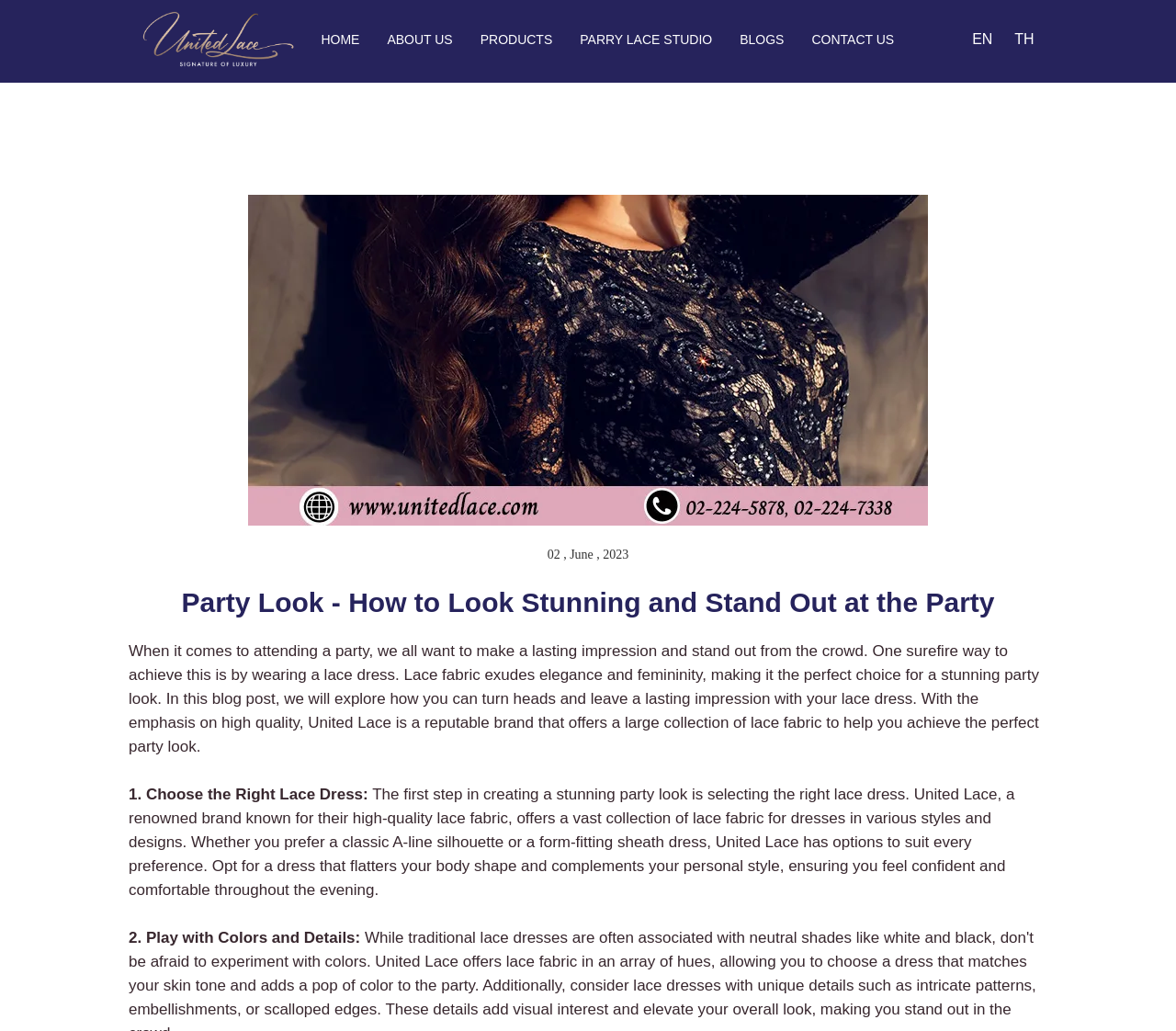Identify the bounding box coordinates necessary to click and complete the given instruction: "go to home page".

[0.261, 0.011, 0.317, 0.065]